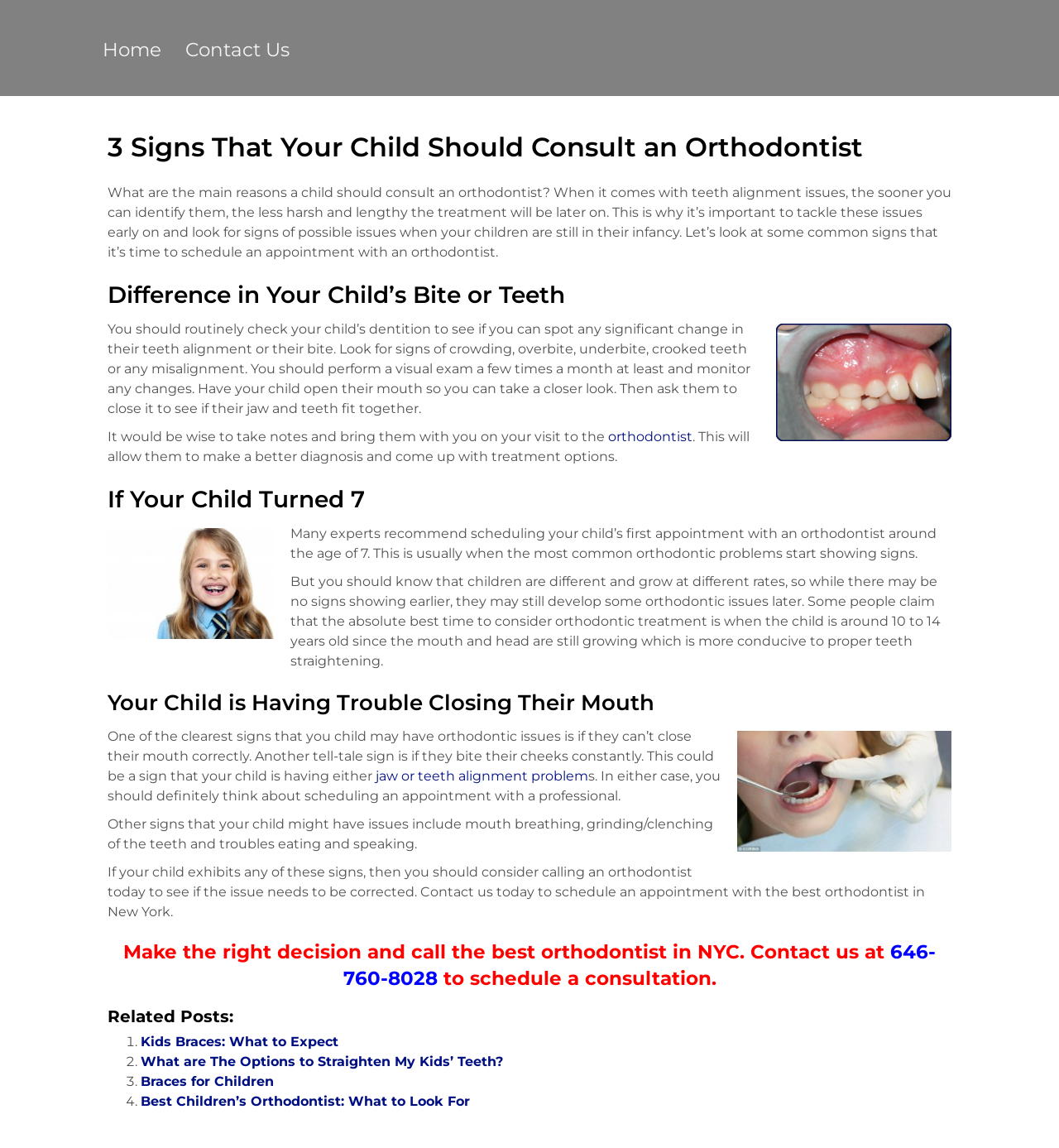Could you locate the bounding box coordinates for the section that should be clicked to accomplish this task: "Click the 'Home' link".

[0.086, 0.025, 0.163, 0.062]